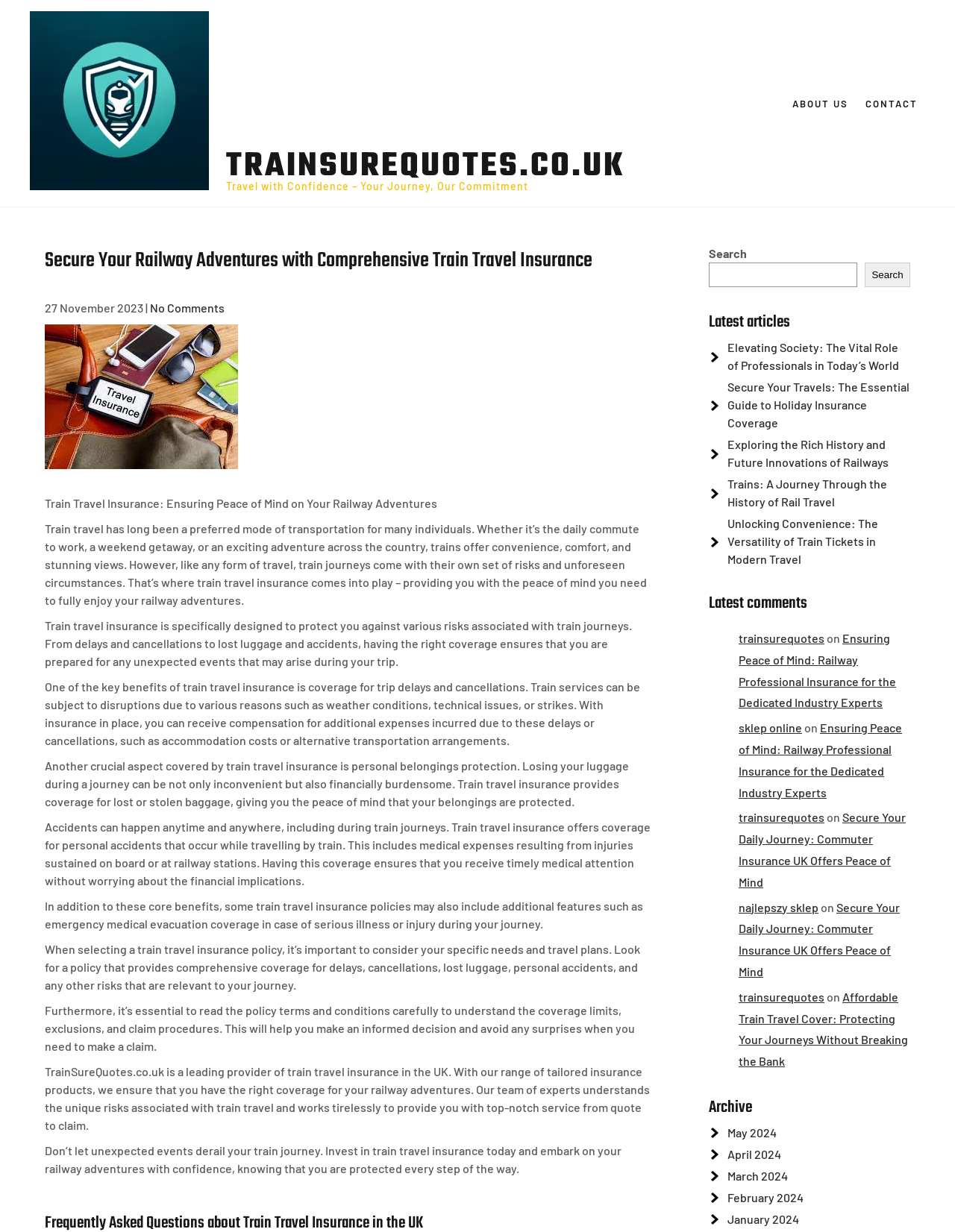Locate the bounding box coordinates of the area you need to click to fulfill this instruction: 'View the 'Archive''. The coordinates must be in the form of four float numbers ranging from 0 to 1: [left, top, right, bottom].

[0.742, 0.889, 0.953, 0.909]